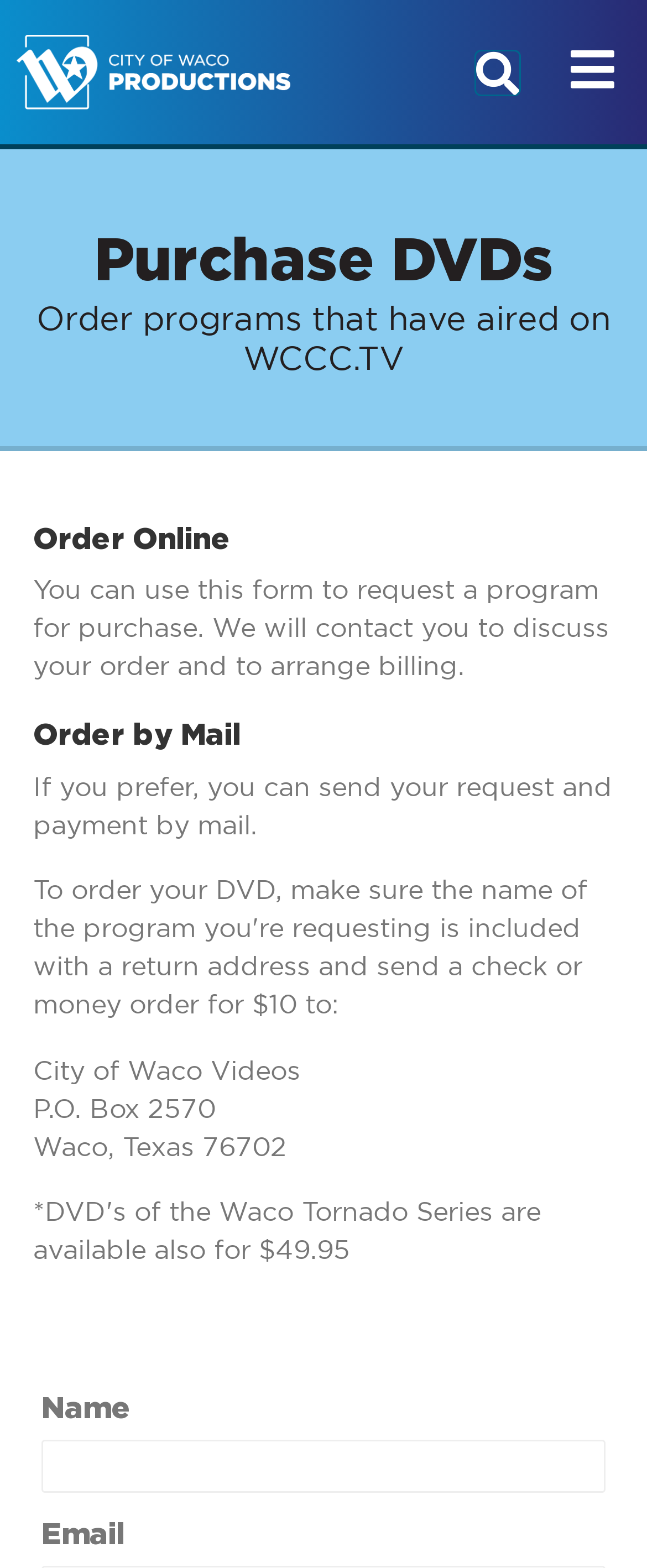Describe all the visual and textual components of the webpage comprehensively.

The webpage is a form for requesting a program for purchase from the City of Waco Productions. At the top left, there is a link to the City of Waco Productions website, accompanied by an image of the same name. On the right side of the top section, there is an empty link.

Below the top section, there are four main sections. The first section has a heading "Purchase DVDs" and a subheading "Order programs that have aired on WCCC.TV". The second section has a heading "Order Online" and a paragraph of text explaining the process of requesting a program for purchase. 

The third section has a heading "Order by Mail" and a paragraph of text explaining the alternative method of sending a request and payment by mail. Below this, there is a group of text elements with the address of City of Waco Videos, including the P.O. box and city.

The fourth section is a form with two input fields, one for "Name" and one for "Email", both located at the bottom of the page.